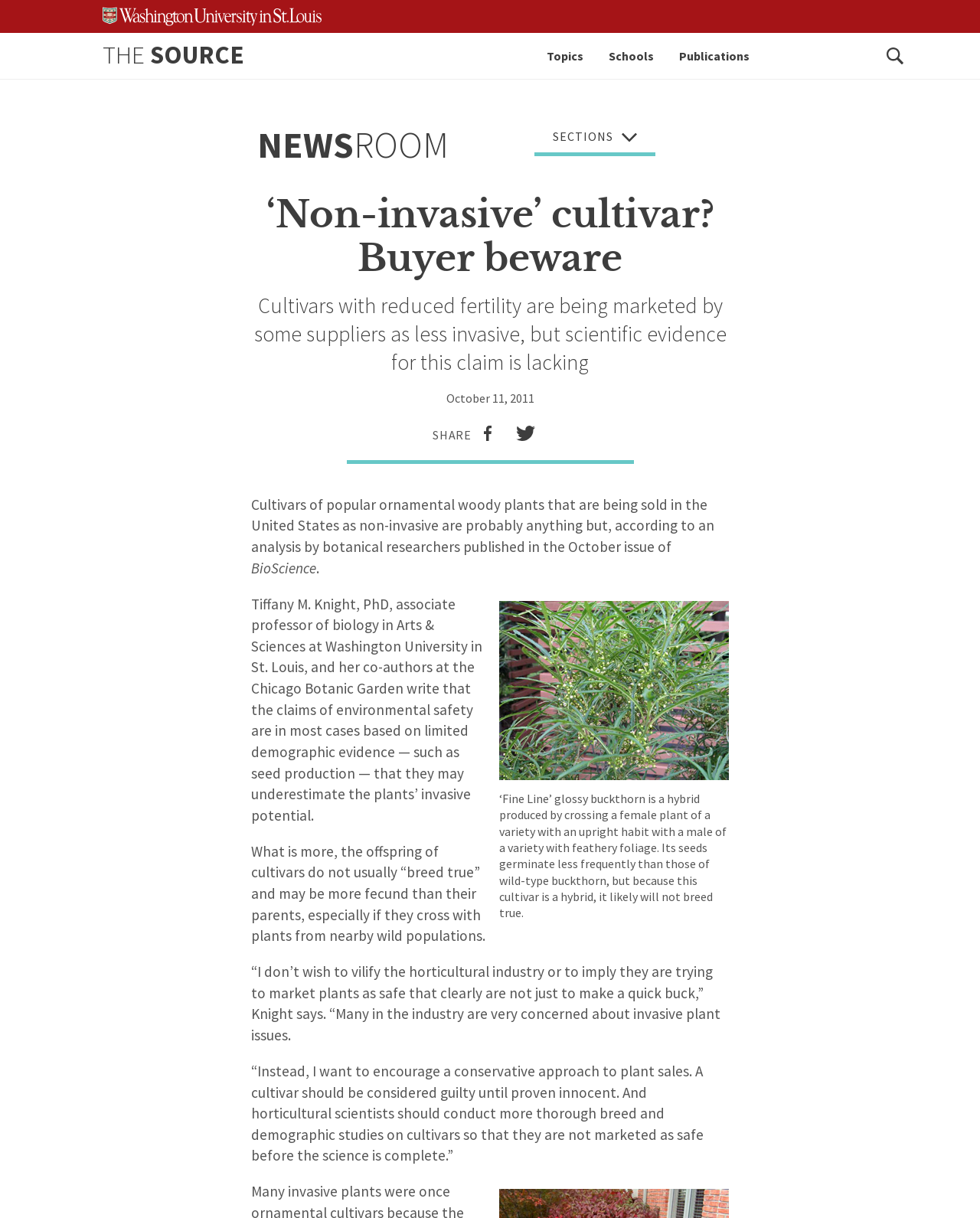Pinpoint the bounding box coordinates of the clickable area necessary to execute the following instruction: "Share on facebook". The coordinates should be given as four float numbers between 0 and 1, namely [left, top, right, bottom].

[0.481, 0.349, 0.514, 0.366]